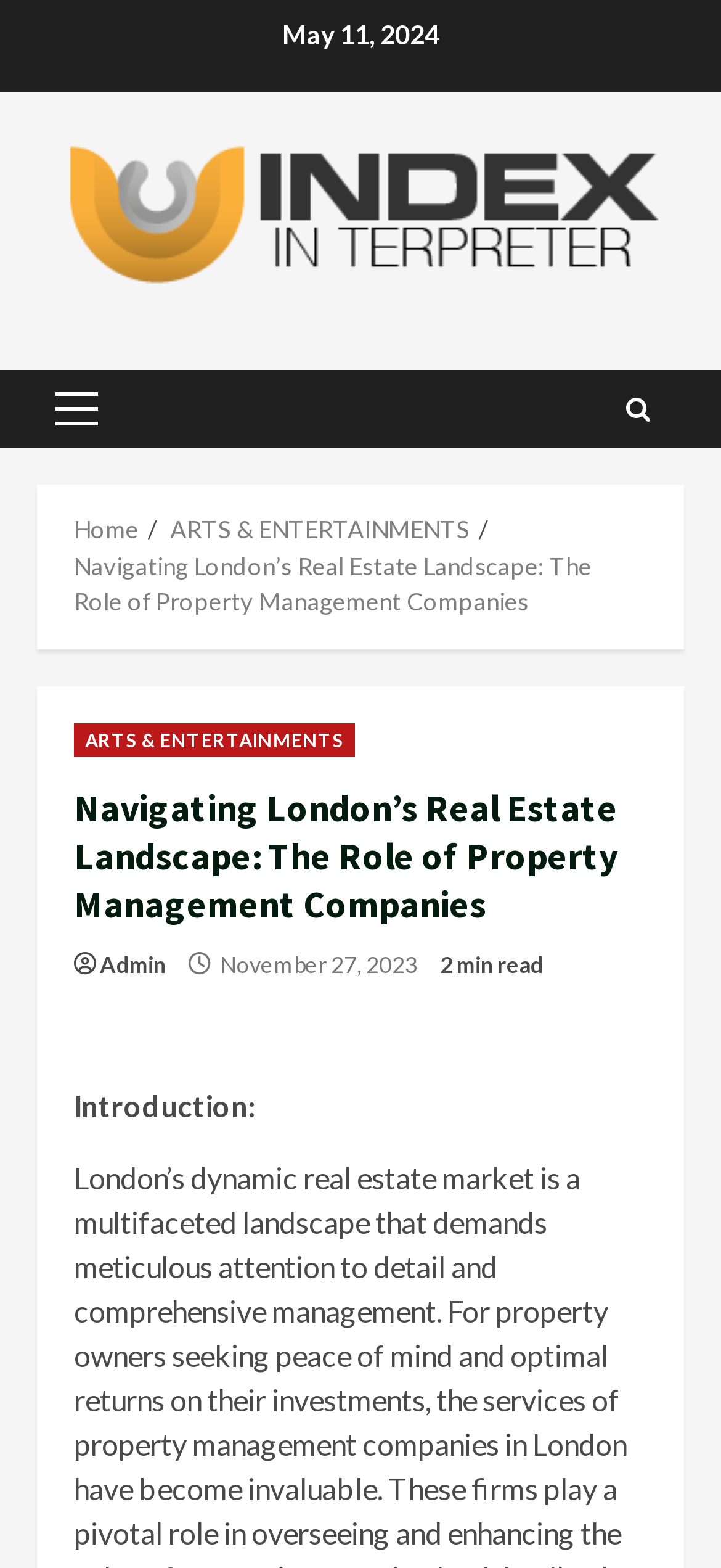Please specify the bounding box coordinates of the region to click in order to perform the following instruction: "go to home page".

[0.103, 0.328, 0.192, 0.347]